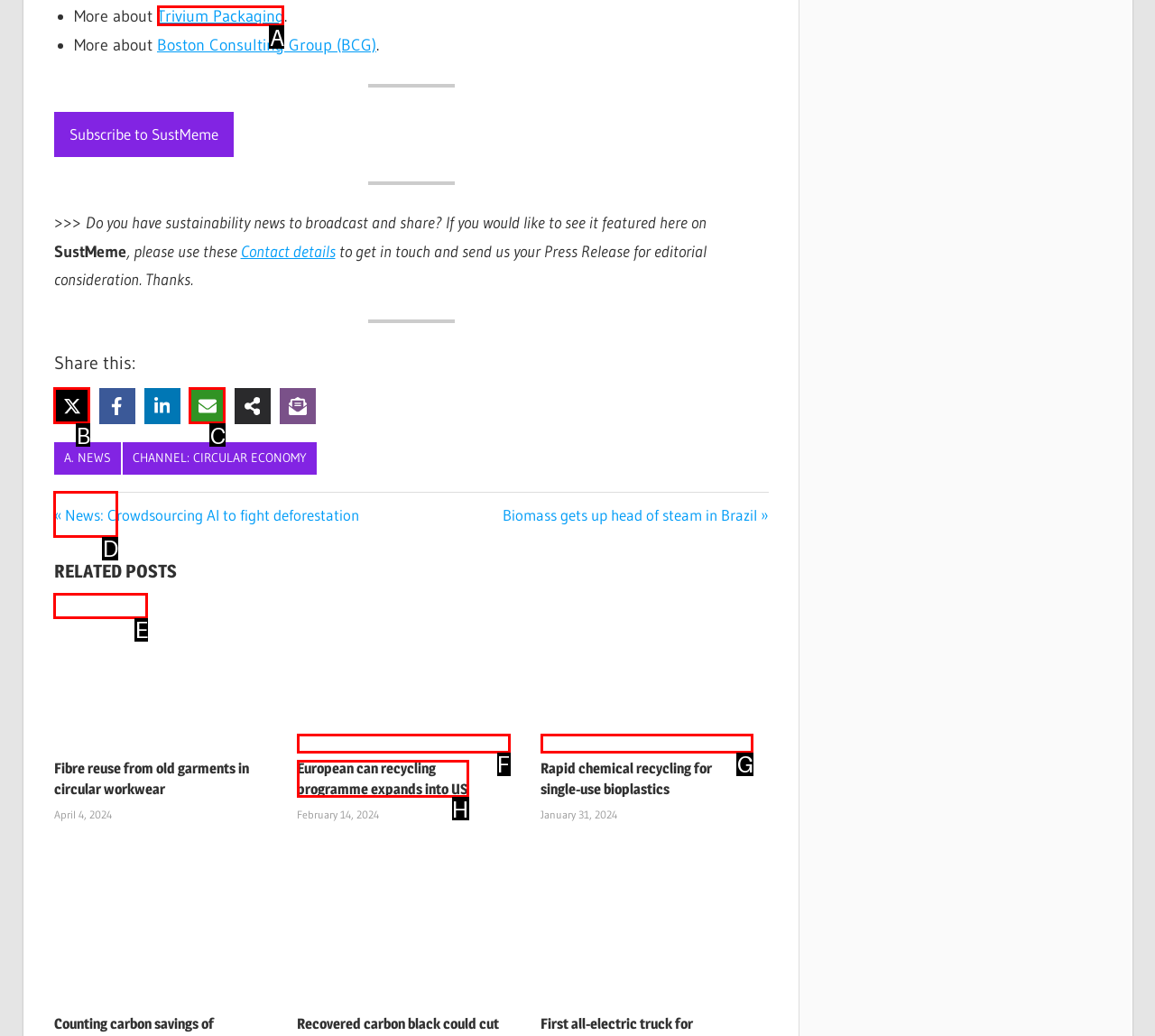To complete the task: Read more about Trivium Packaging, select the appropriate UI element to click. Respond with the letter of the correct option from the given choices.

A